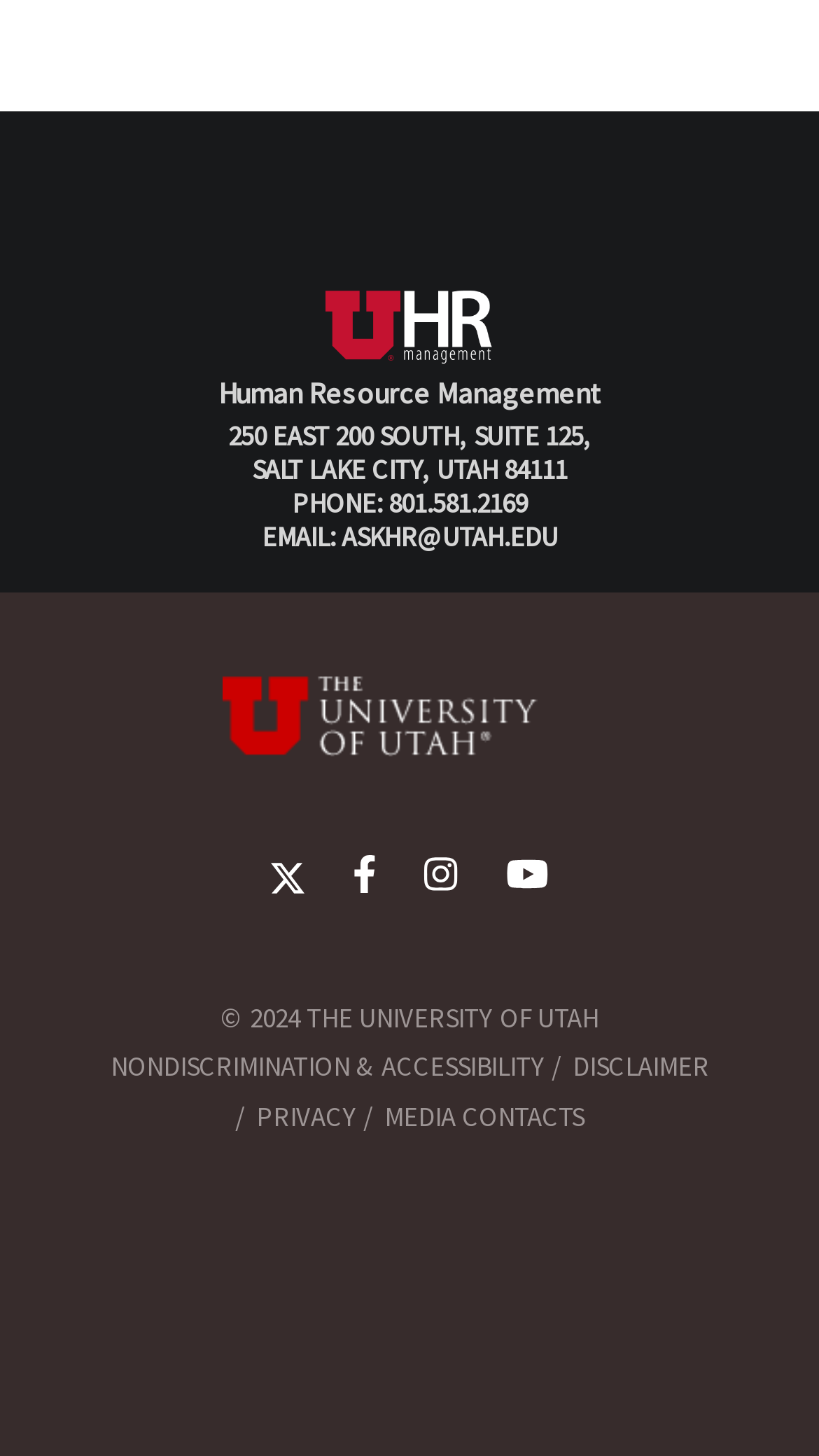Predict the bounding box coordinates of the area that should be clicked to accomplish the following instruction: "Contact HR via email". The bounding box coordinates should consist of four float numbers between 0 and 1, i.e., [left, top, right, bottom].

[0.417, 0.356, 0.681, 0.381]